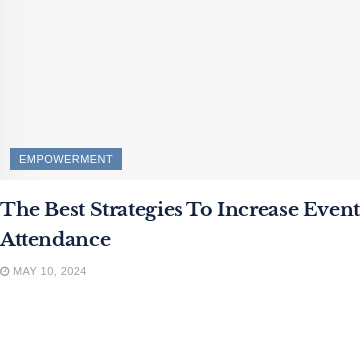Elaborate on all the key elements and details present in the image.

This image features a compelling heading titled "The Best Strategies To Increase Event Attendance," suggesting that the content is focused on effective techniques to enhance participation at events. Positioned prominently above the heading is a link categorized as "EMPOWERMENT," indicating that the article may aim to inspire and equip readers with actionable strategies. The date displayed below the title, "MAY 10, 2024," situates the article in a timely context, appealing to individuals seeking current insights in event management and empowerment. This presentation aligns with a broader initiative that emphasizes the importance of engagement and proactive planning in successful event execution.